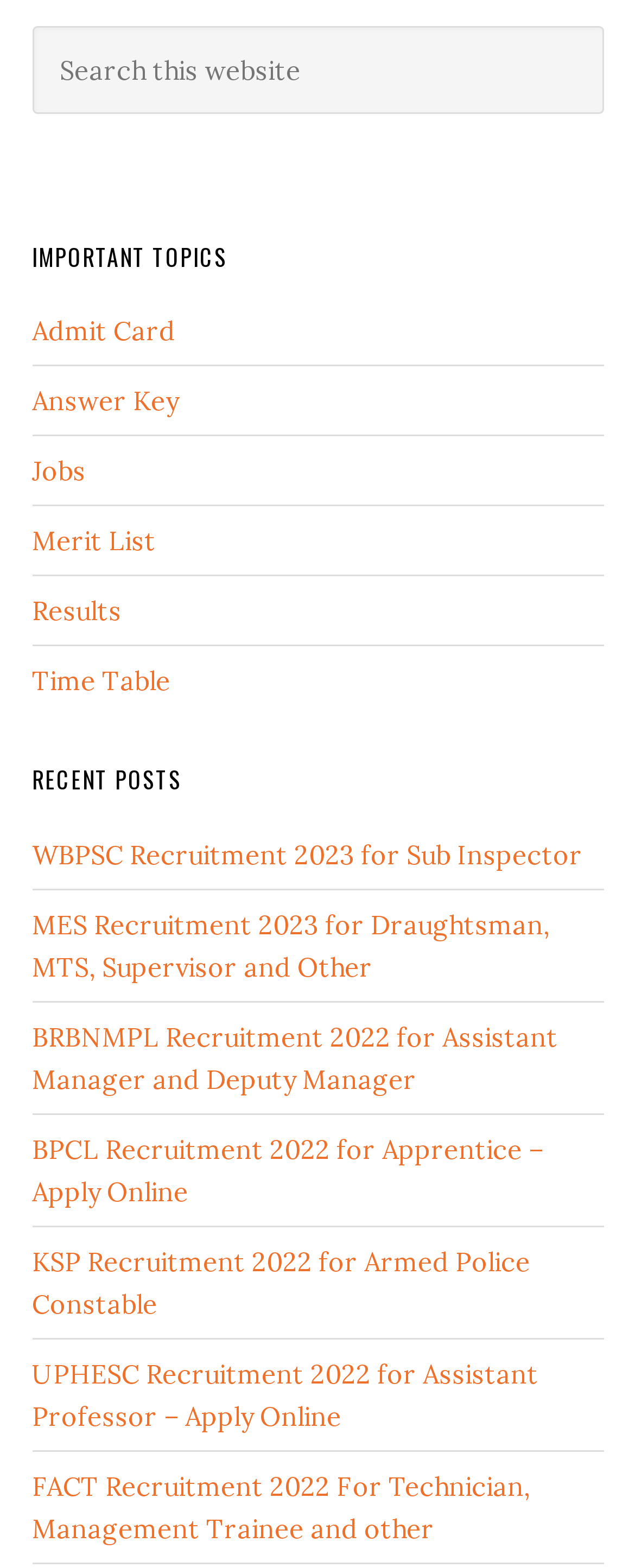Determine the bounding box coordinates of the UI element described by: "Time Table".

[0.05, 0.424, 0.268, 0.445]